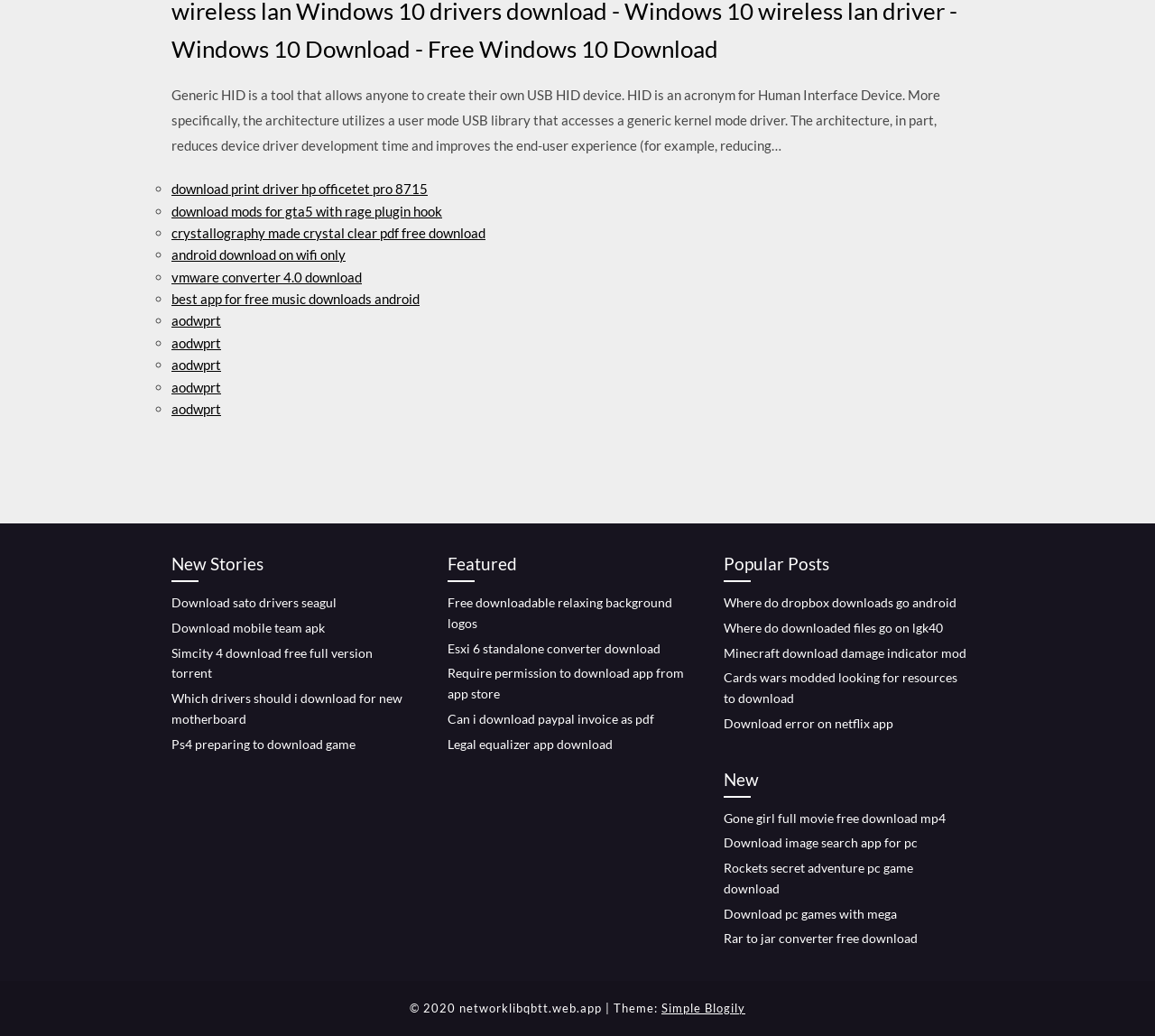What are the categories of posts on this webpage?
Can you offer a detailed and complete answer to this question?

The webpage has four categories of posts, namely New Stories, Featured, Popular Posts, and New, which are indicated by headings on the webpage.